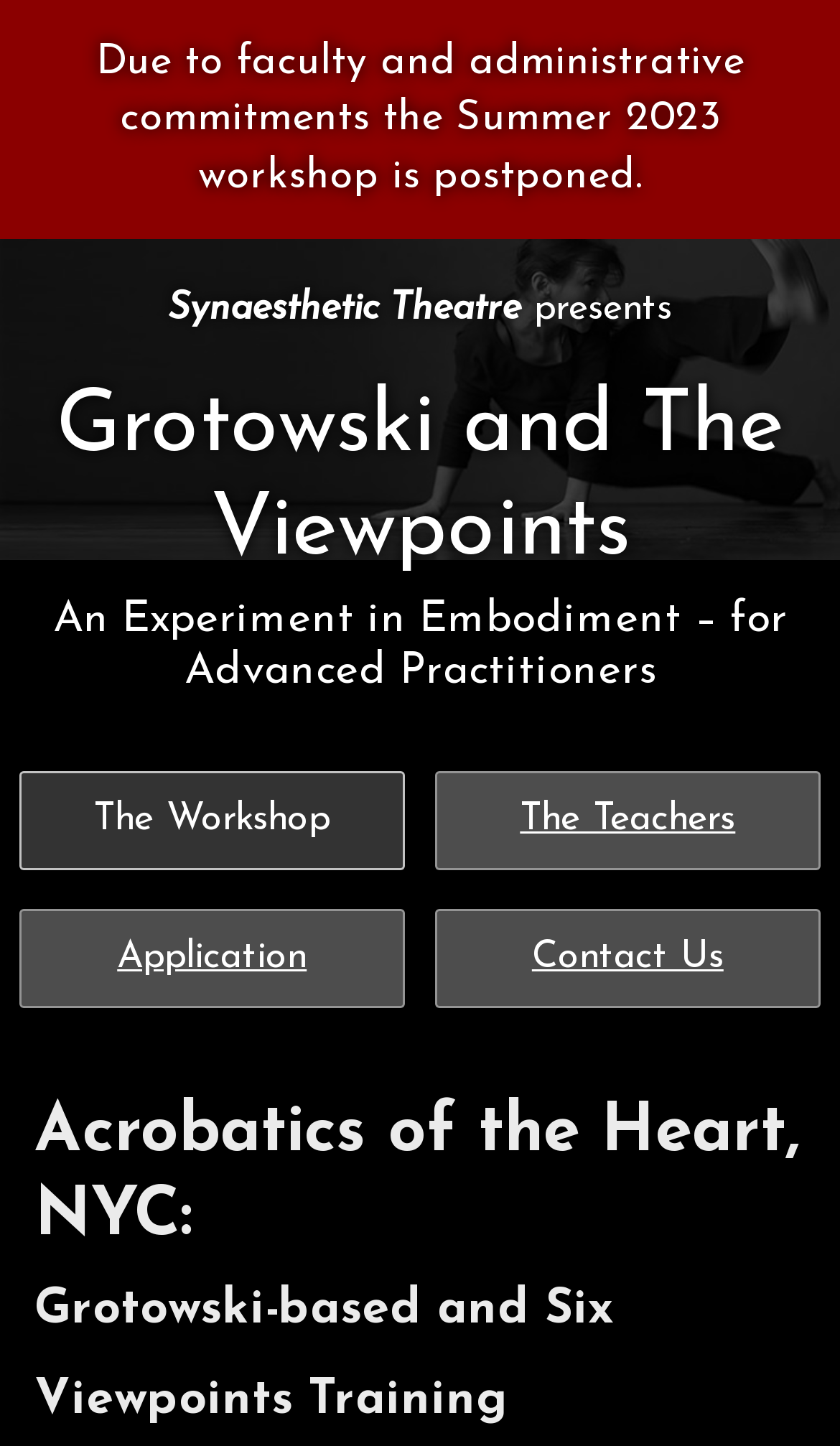Based on the element description: "Grotowski and The Viewpoints", identify the bounding box coordinates for this UI element. The coordinates must be four float numbers between 0 and 1, listed as [left, top, right, bottom].

[0.067, 0.266, 0.933, 0.398]